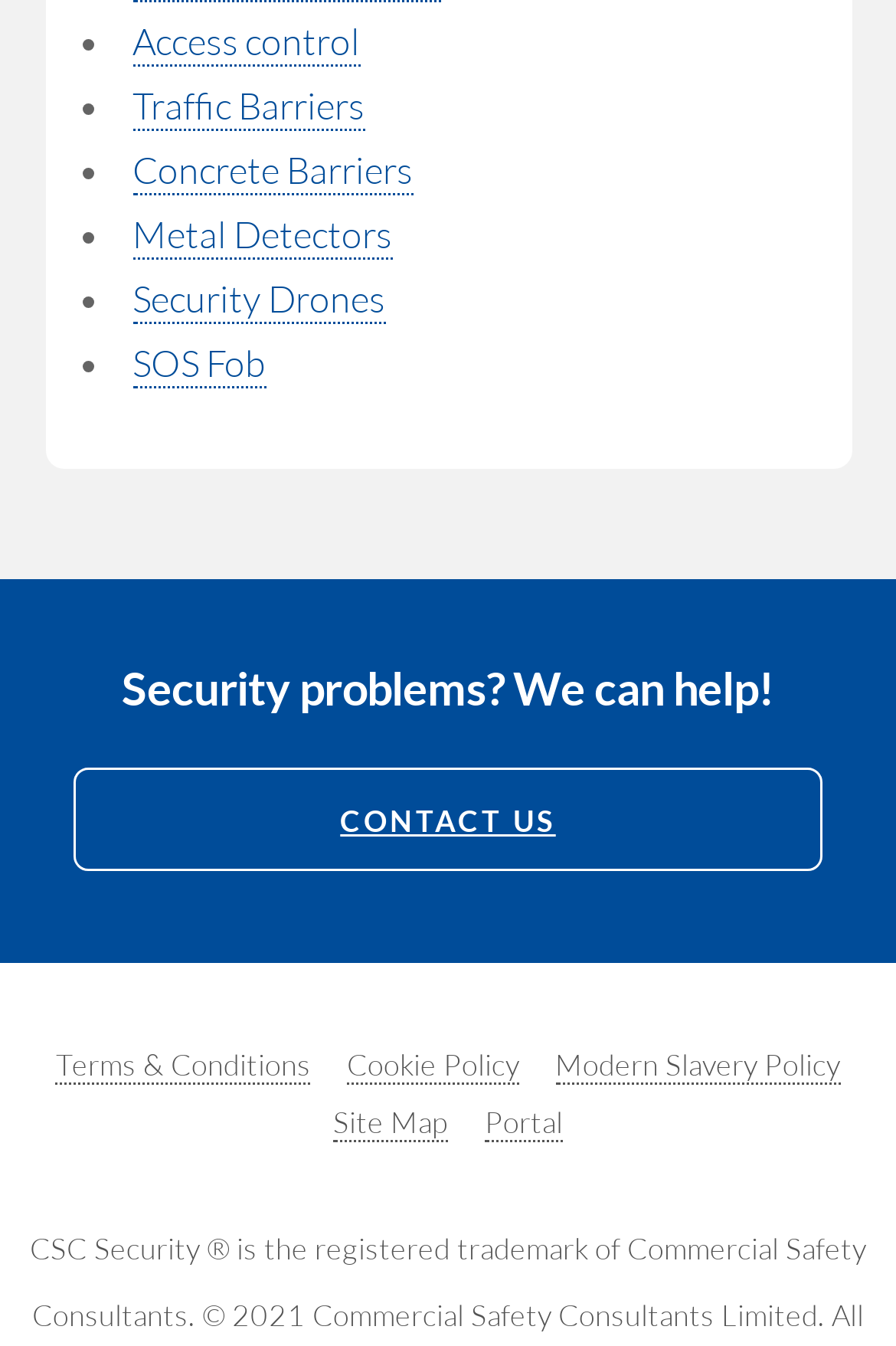Please give a succinct answer to the question in one word or phrase:
Is there a link to a portal on this webpage?

Yes